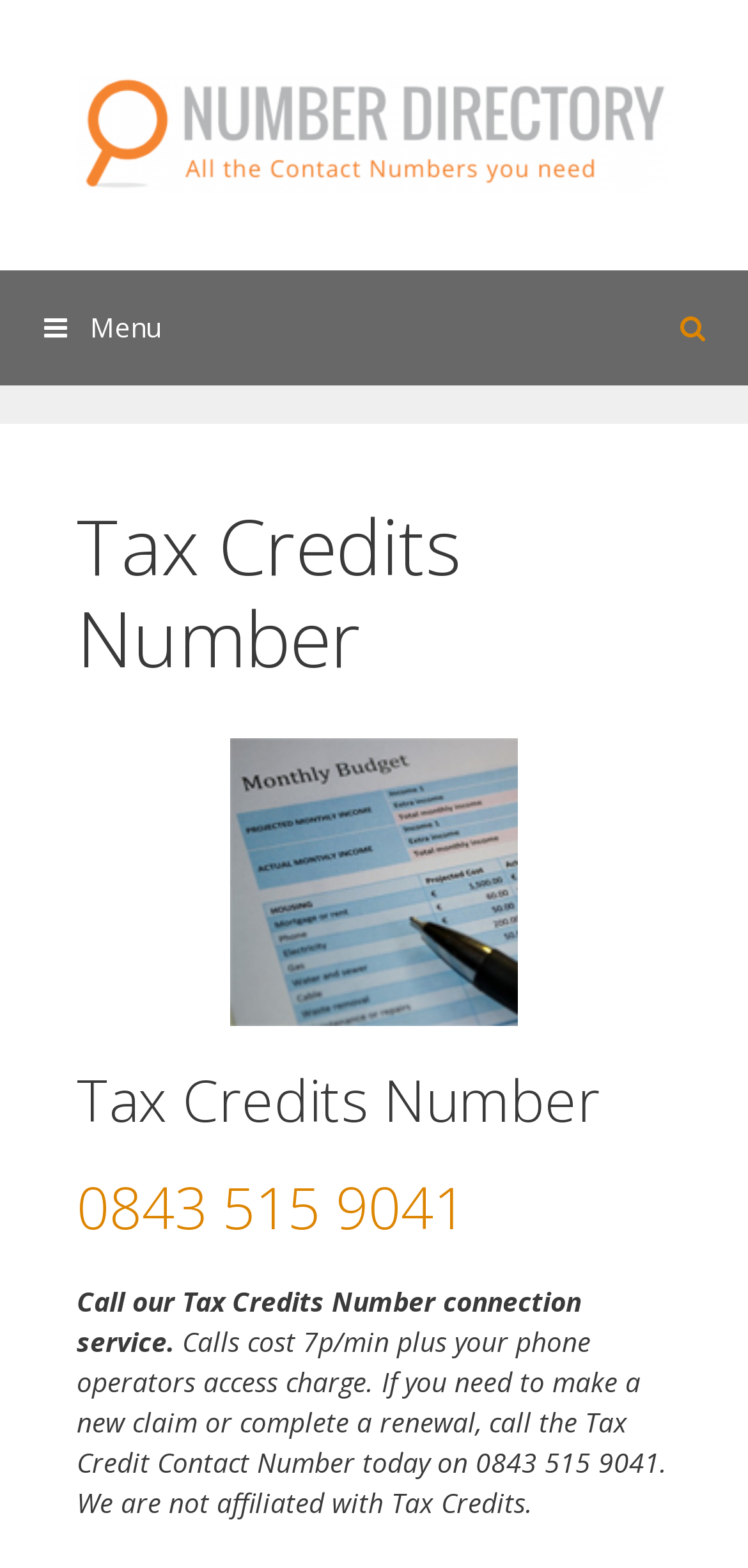What is the cost of calling the Tax Credits Number?
Answer the question with just one word or phrase using the image.

7p/min plus access charge